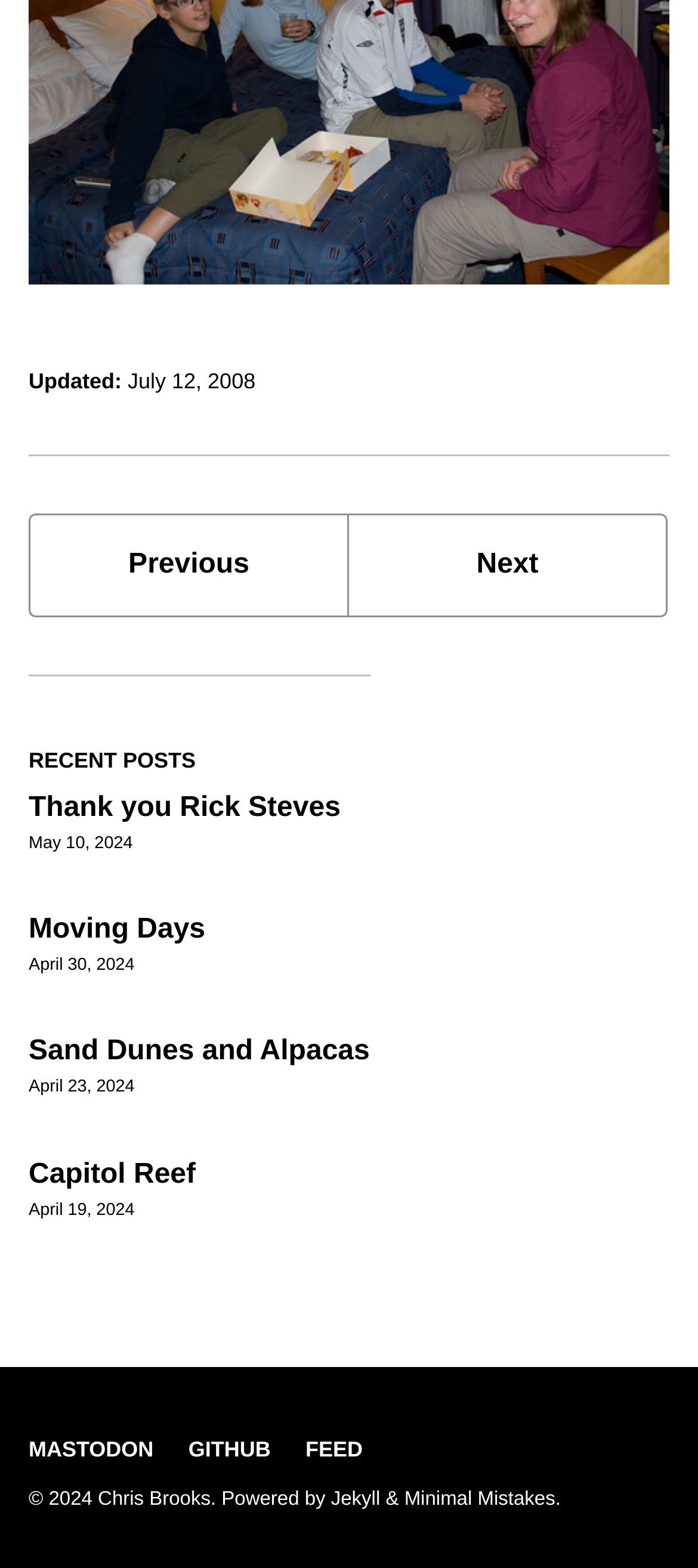From the given element description: "Capitol Reef", find the bounding box for the UI element. Provide the coordinates as four float numbers between 0 and 1, in the order [left, top, right, bottom].

[0.041, 0.739, 0.28, 0.758]